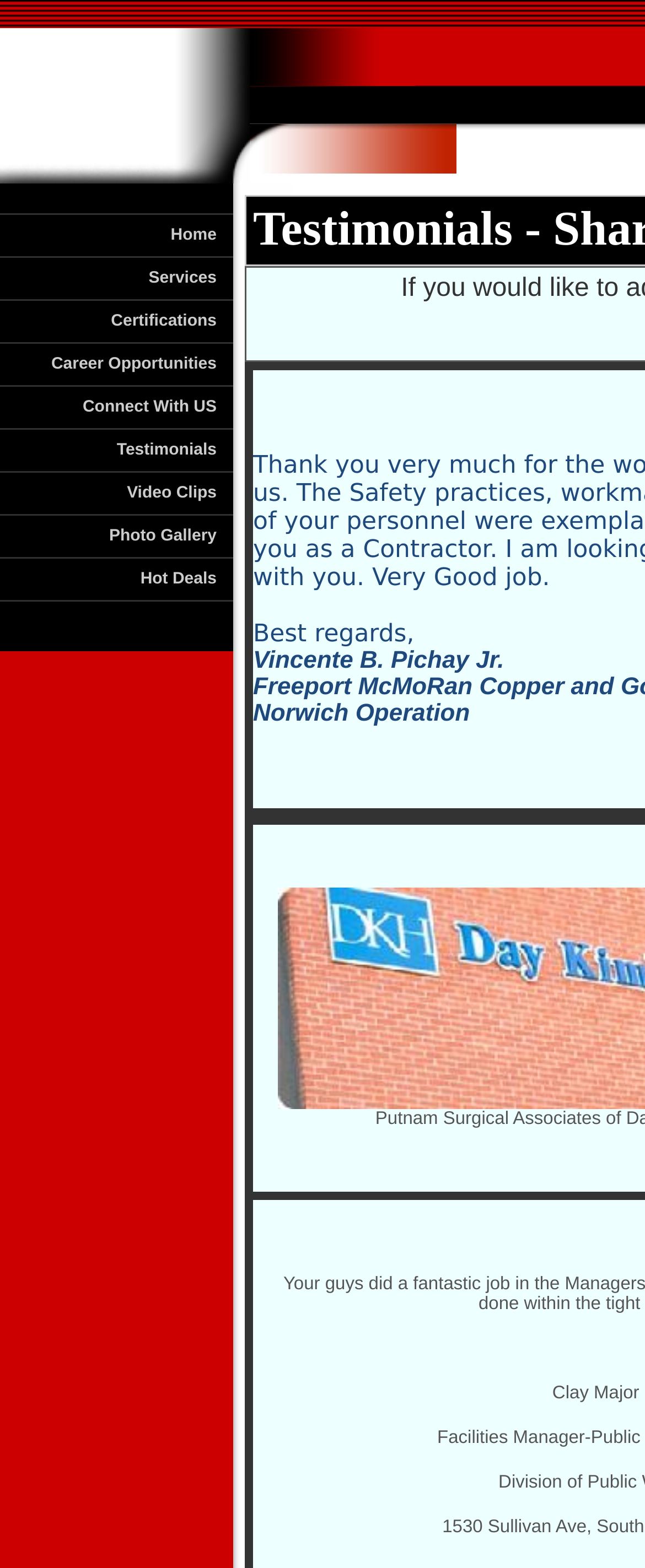Give a complete and precise description of the webpage's appearance.

The webpage is titled "Venture Communications & Security". At the top, there is a horizontal navigation menu with 8 links: "Home", "Services", "Certifications", "Career Opportunities", "Connect With US", "Testimonials", "Video Clips", and "Photo Gallery", followed by "Hot Deals" at the bottom of the menu. Each link has a corresponding heading element.

Below the navigation menu, there is a section with three blocks of text. The first block reads "Best regards,". The second block is a signature, "Vincente B. Pichay Jr.". The third block is a label, "Norwich Operation". There is also a small, empty space between the second and third blocks.

There are no images on the page. The overall content is organized in a vertical layout, with clear headings and concise text.